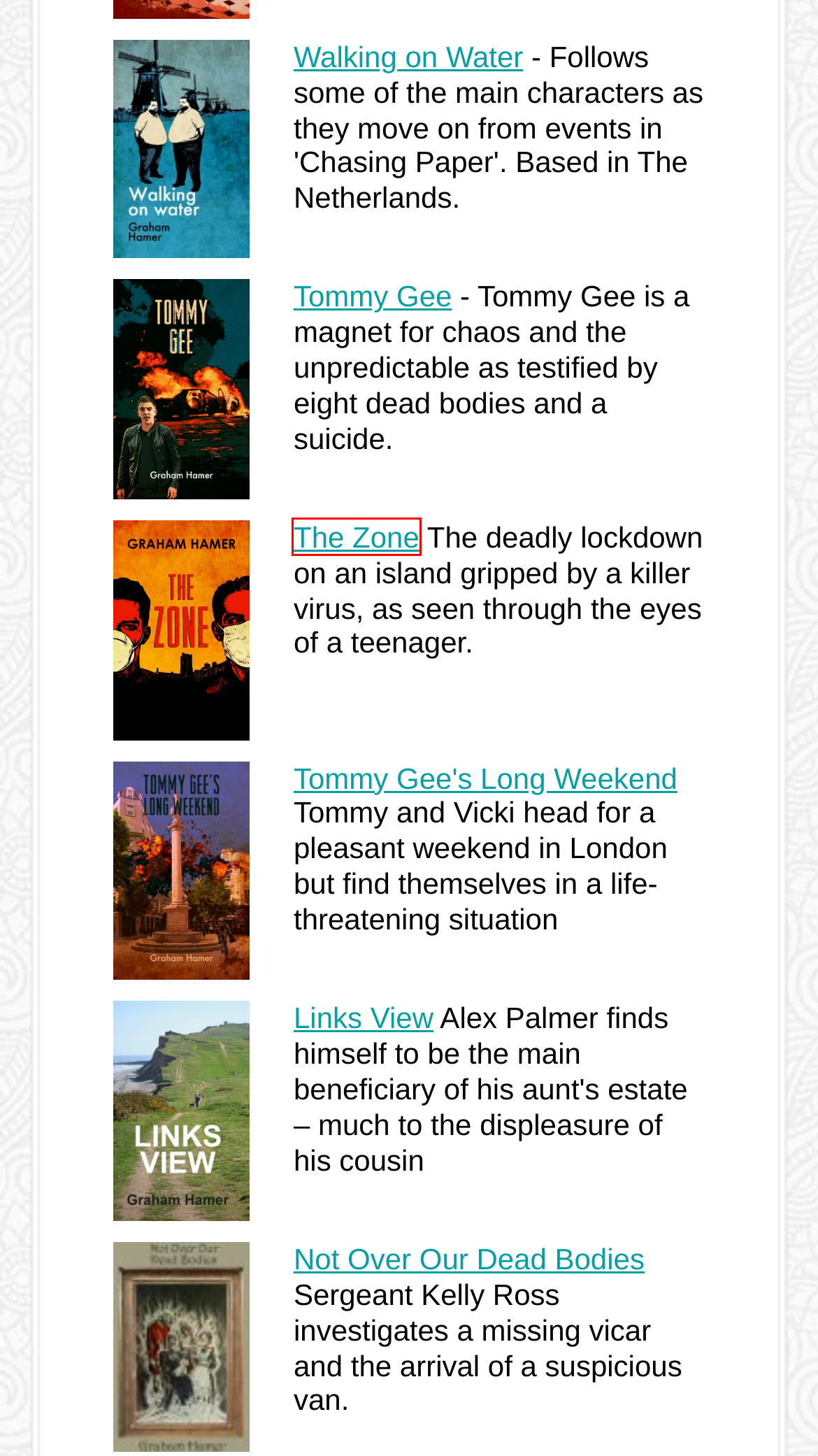Given a webpage screenshot with a red bounding box around a UI element, choose the webpage description that best matches the new webpage after clicking the element within the bounding box. Here are the candidates:
A. Not Over Our Dead Bodies - Graham Hamer - Author
B. Picasso's Secret
C. Janna's Quest - Graham Hamer - Author
D. Odder Still - Graham Hamer - Author
E. Links View - Graham Hamer - Author
F. Tommy Gee's Long Weekend - Graham Hamer - Author
G. Walking on Water is a book in The Island Connection Series
H. The Zone - Graham Hamer - Author

H